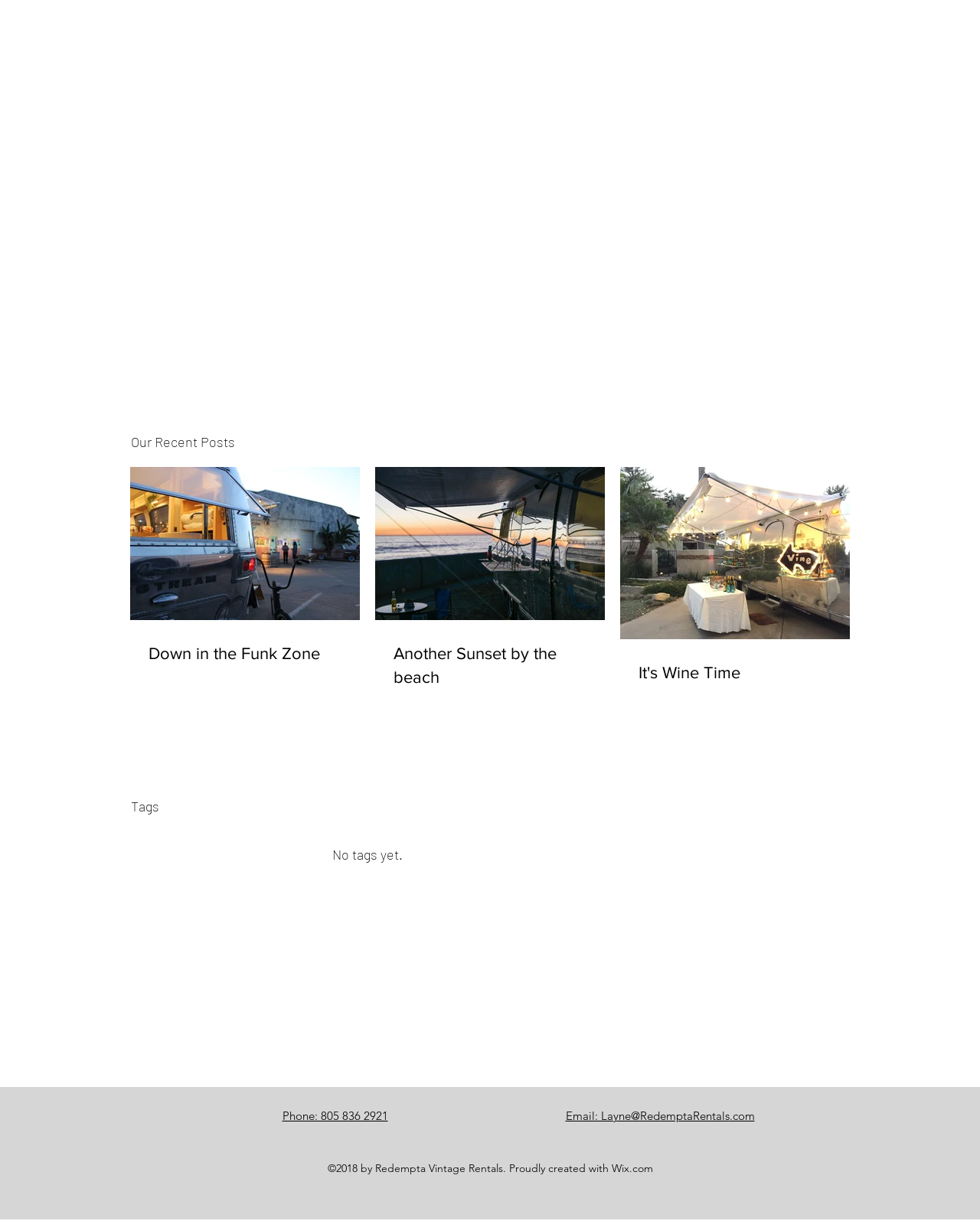Please specify the bounding box coordinates for the clickable region that will help you carry out the instruction: "View the image 'Another Sunset by the beach'".

[0.383, 0.382, 0.617, 0.508]